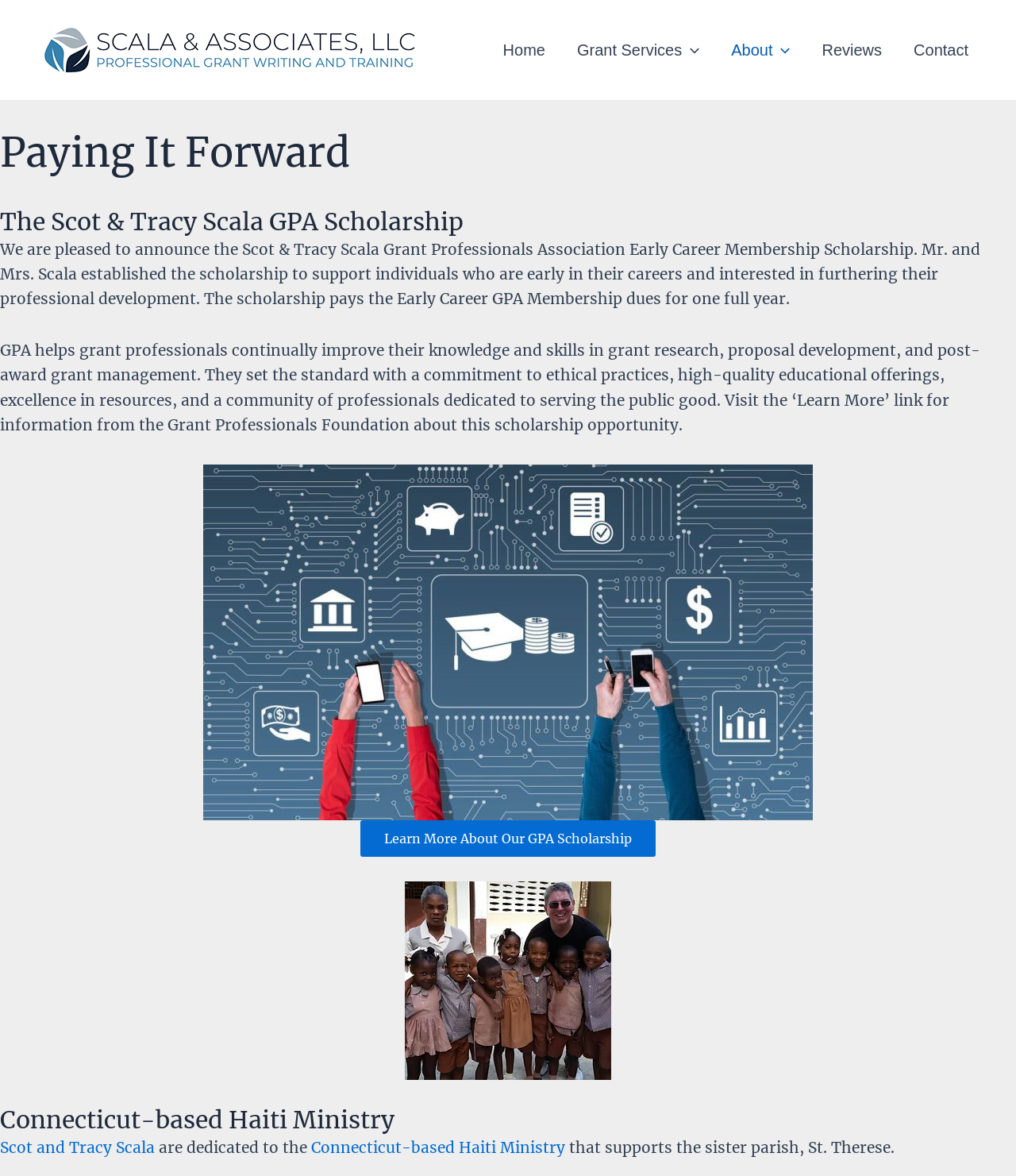From the element description +44 (0)7485 341 520, predict the bounding box coordinates of the UI element. The coordinates must be specified in the format (top-left x, top-left y, bottom-right x, bottom-right y) and should be within the 0 to 1 range.

None